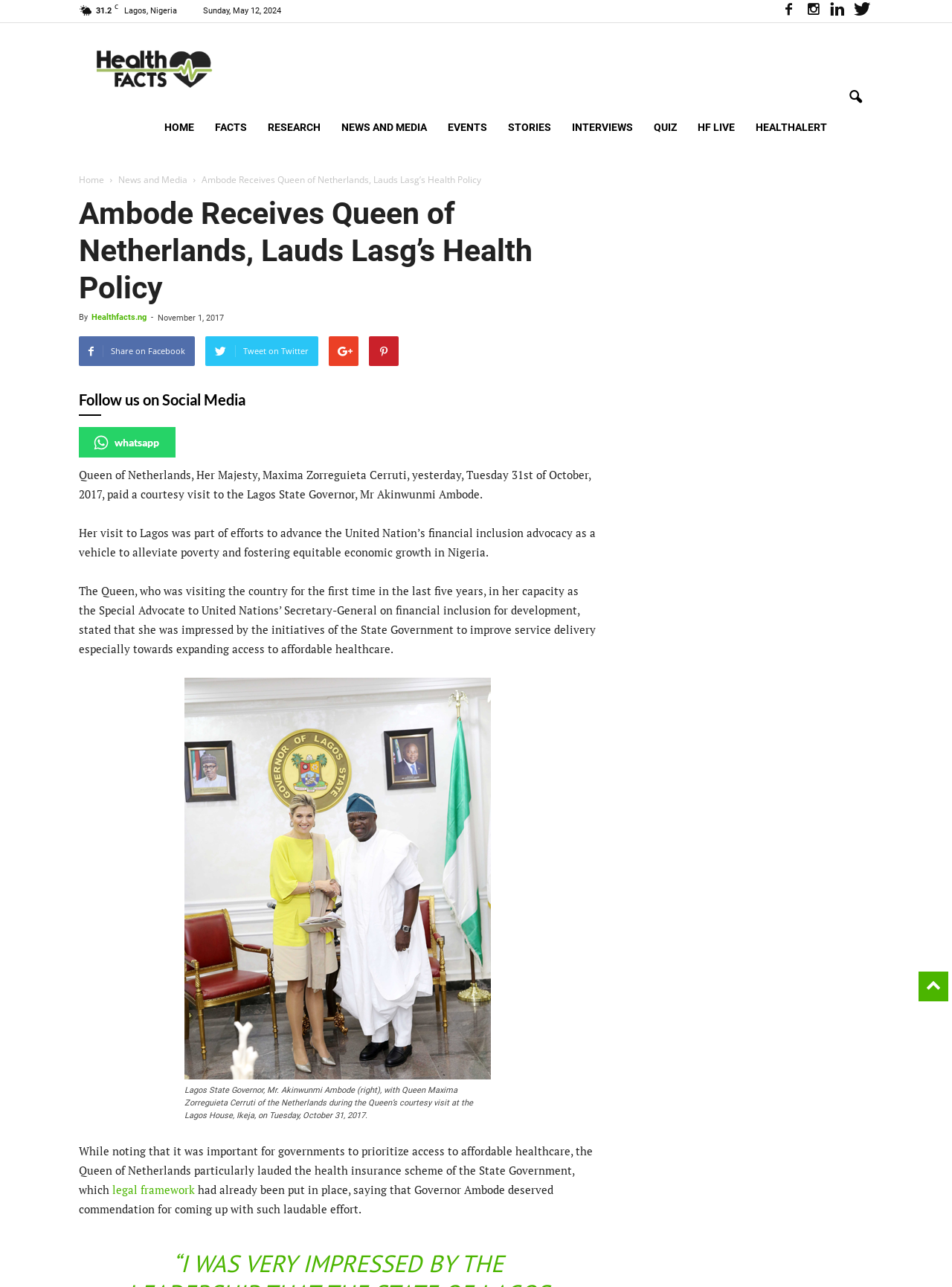Please provide the bounding box coordinates for the element that needs to be clicked to perform the following instruction: "Share on Facebook". The coordinates should be given as four float numbers between 0 and 1, i.e., [left, top, right, bottom].

[0.083, 0.261, 0.205, 0.284]